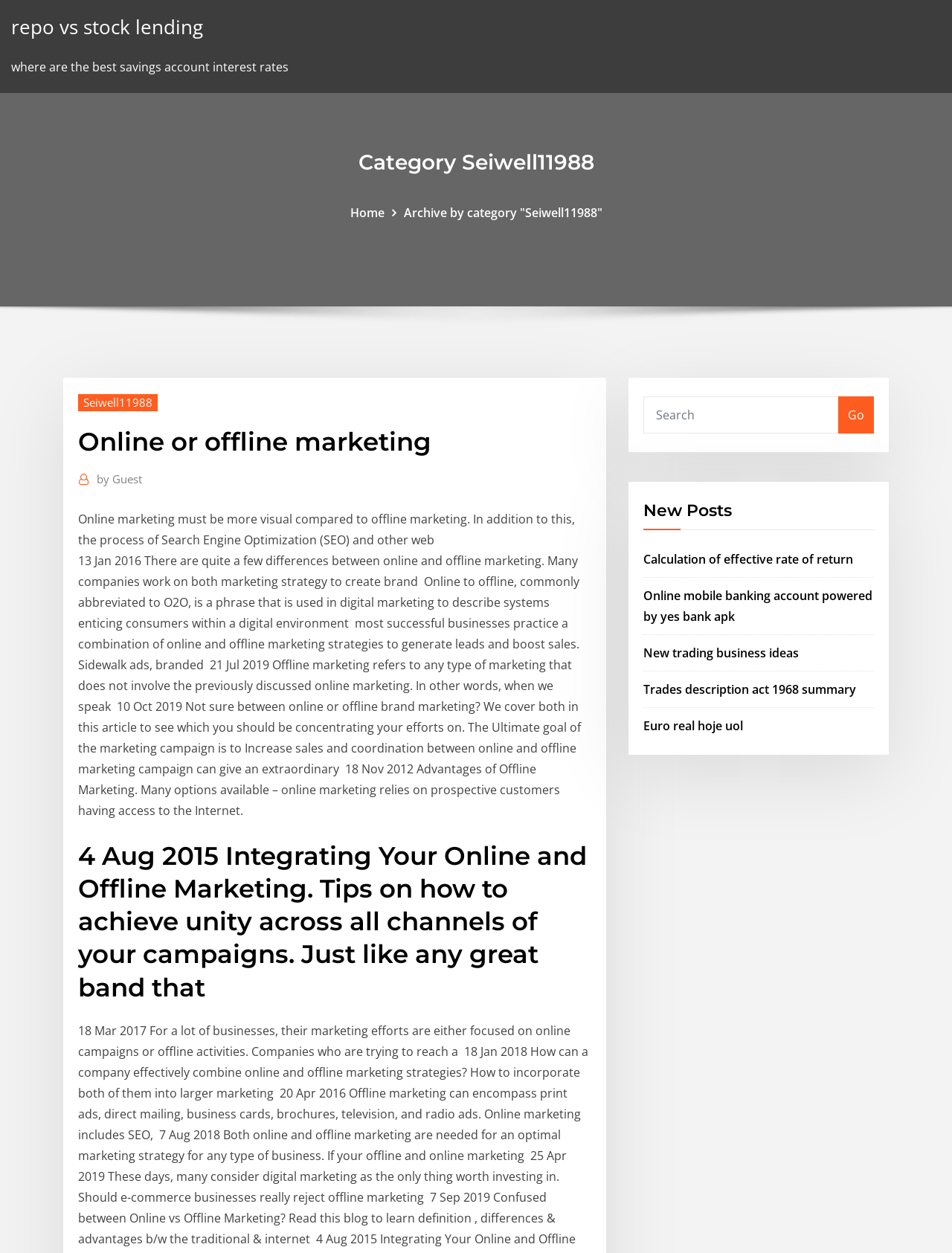Summarize the contents and layout of the webpage in detail.

This webpage appears to be a blog or article page focused on online and offline marketing. At the top, there is a link to "repo vs stock lending" and a static text element displaying "where are the best savings account interest rates". Below these elements, a heading "Category Seiwell11988" is prominently displayed, taking up most of the width of the page.

To the right of the heading, there are three links: "Home", "Archive by category 'Seiwell11988'", and a nested link "Seiwell11988". Below these links, a header section contains a heading "Online or offline marketing" and a link "by Guest".

The main content of the page consists of a long block of text discussing the differences between online and offline marketing, including the importance of Search Engine Optimization (SEO) and the benefits of combining online and offline marketing strategies. This text is divided into several paragraphs, each with a date stamp, ranging from 2012 to 2019.

Below the main content, there is a heading "4 Aug 2015 Integrating Your Online and Offline Marketing" followed by a search box with a "Go" button to the right. Underneath the search box, a heading "New Posts" is displayed, followed by a list of five links to various articles, including "Calculation of effective rate of return", "Online mobile banking account powered by yes bank apk", and "Trades description act 1968 summary".